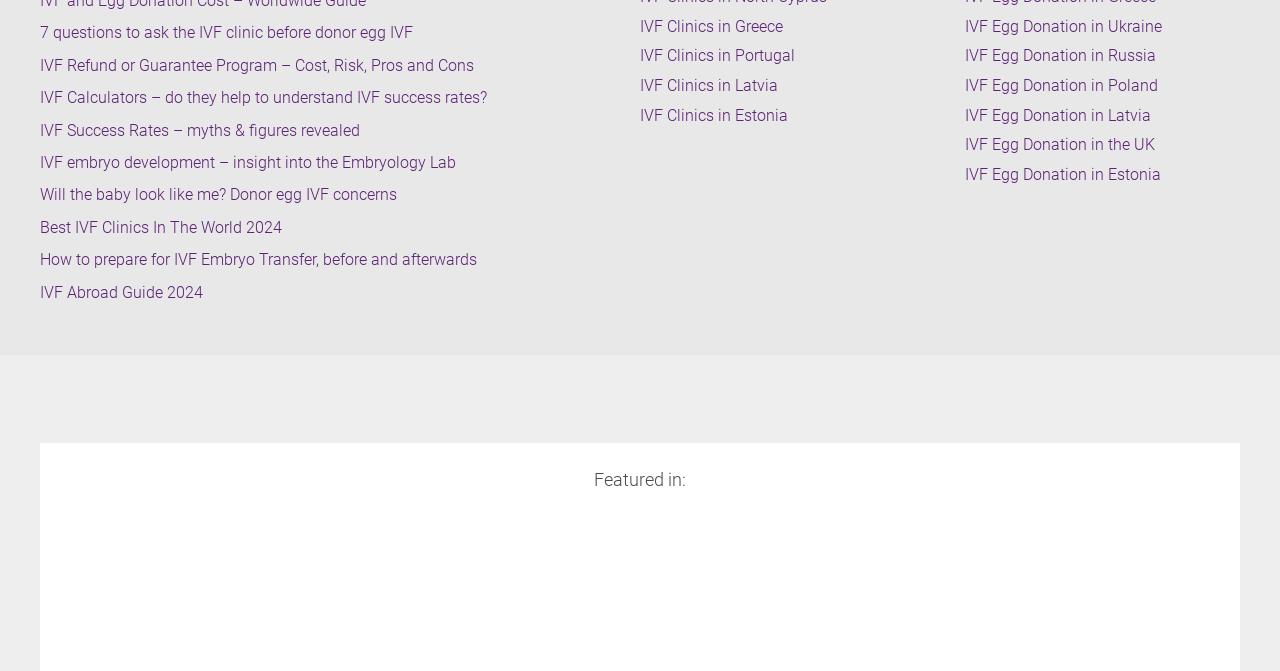Determine the bounding box coordinates of the clickable region to carry out the instruction: "Visit EggDonationFriends.com Facebook page".

[0.432, 0.576, 0.477, 0.608]